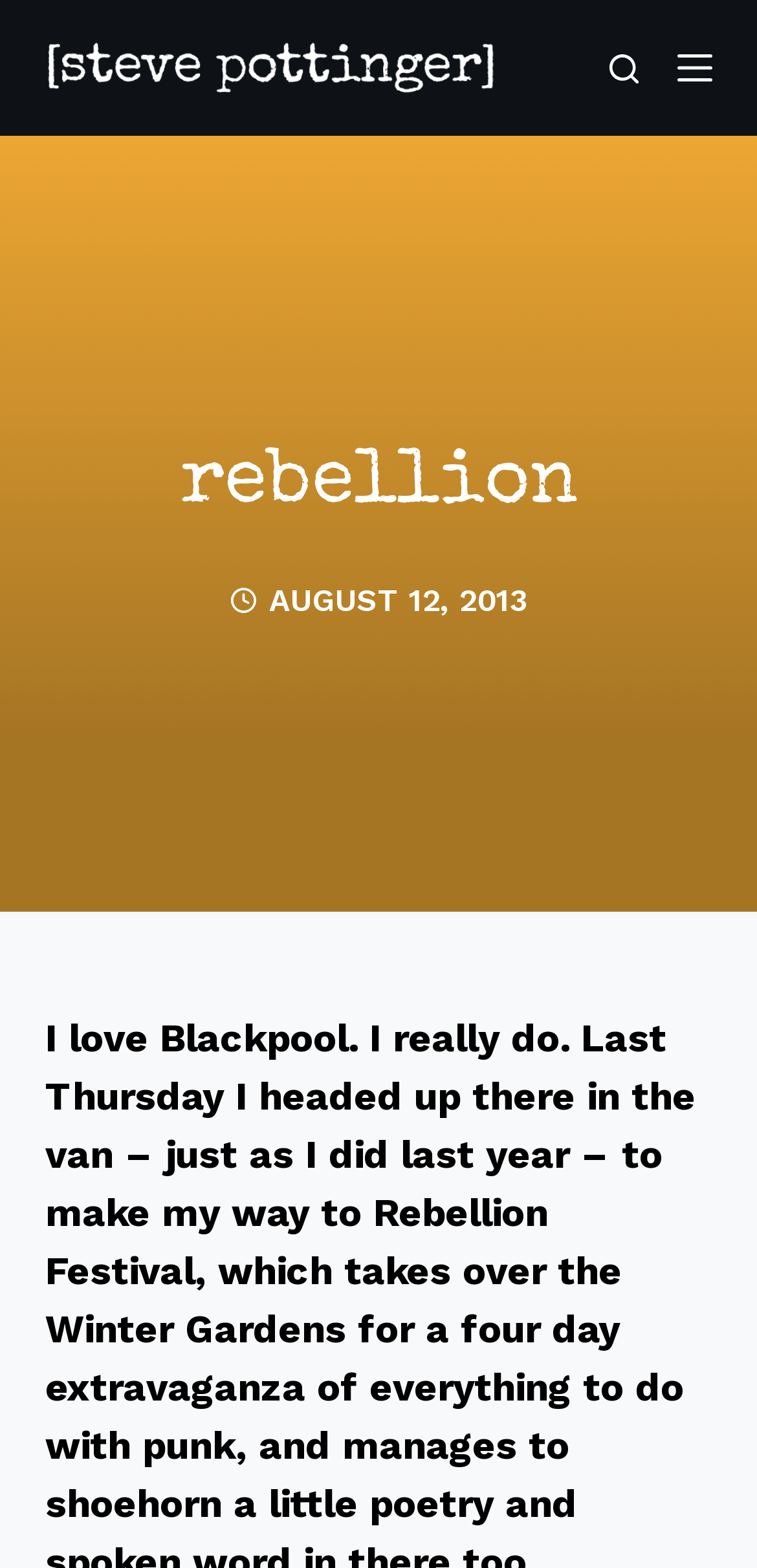Using the provided element description, identify the bounding box coordinates as (top-left x, top-left y, bottom-right x, bottom-right y). Ensure all values are between 0 and 1. Description: Menu

[0.894, 0.032, 0.94, 0.054]